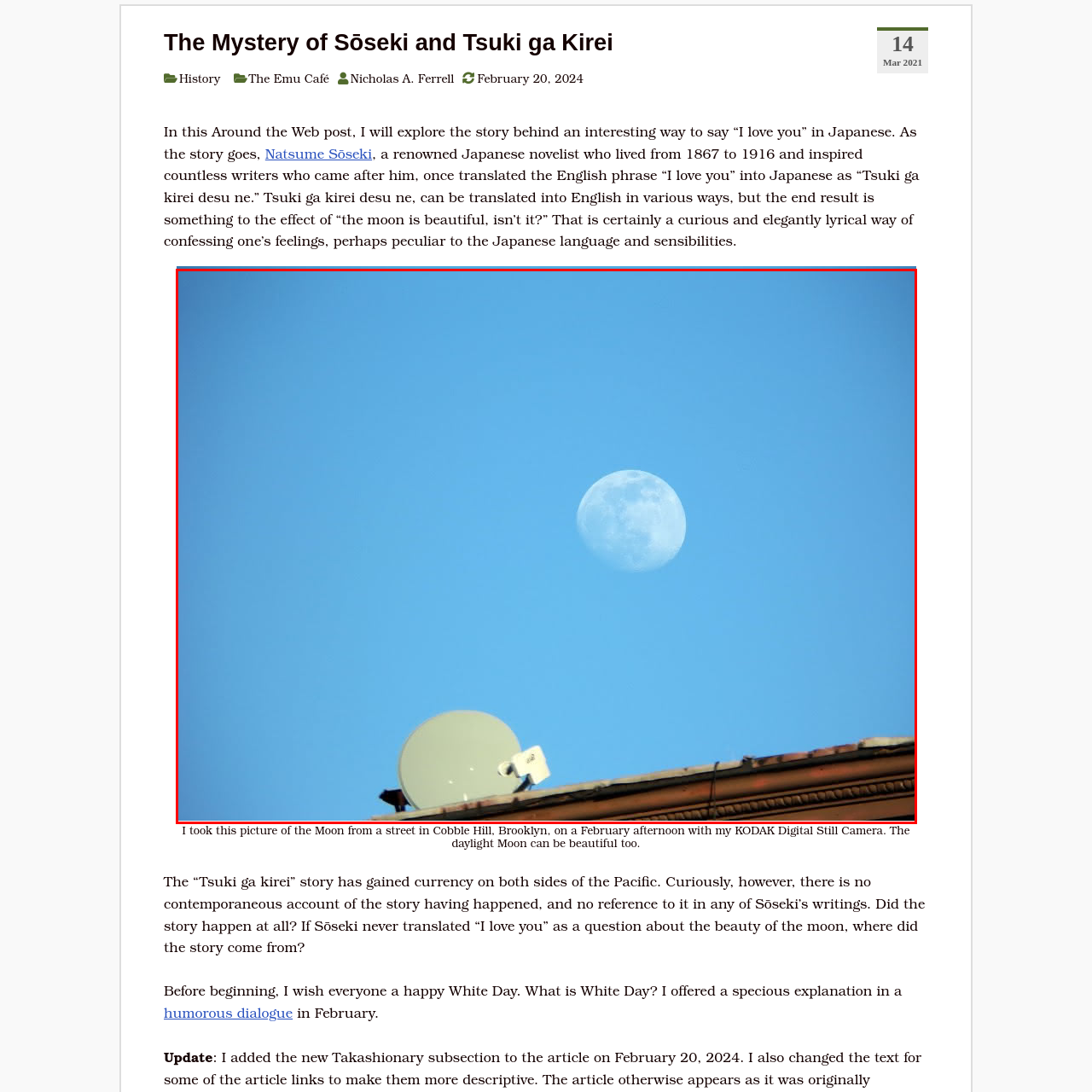Look at the image within the red outline, What is the color of the sky in the photo? Answer with one word or phrase.

Bright blue